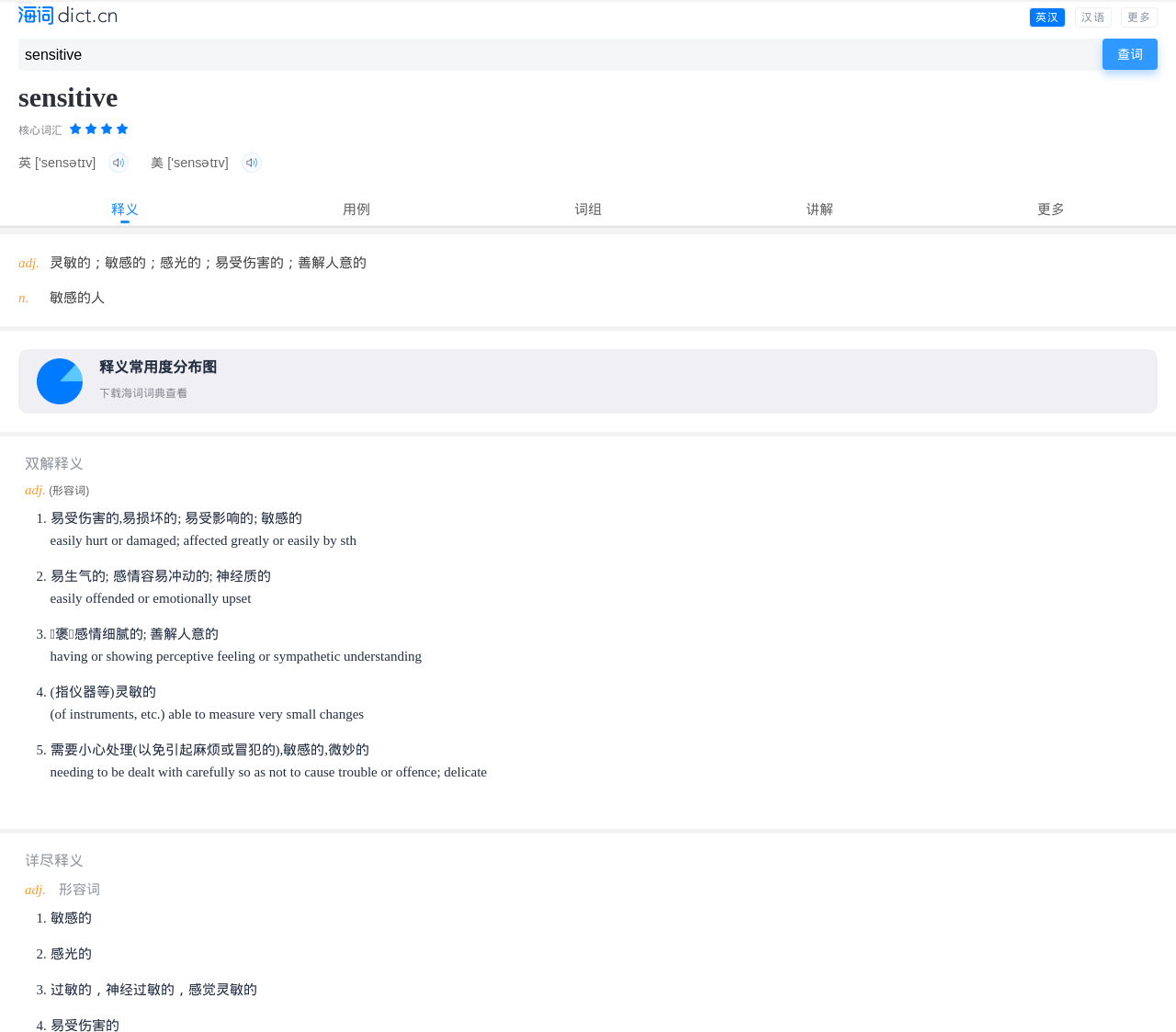Please identify the bounding box coordinates of the clickable area that will fulfill the following instruction: "View the definition of 'sensitive'". The coordinates should be in the format of four float numbers between 0 and 1, i.e., [left, top, right, bottom].

[0.021, 0.248, 0.312, 0.262]